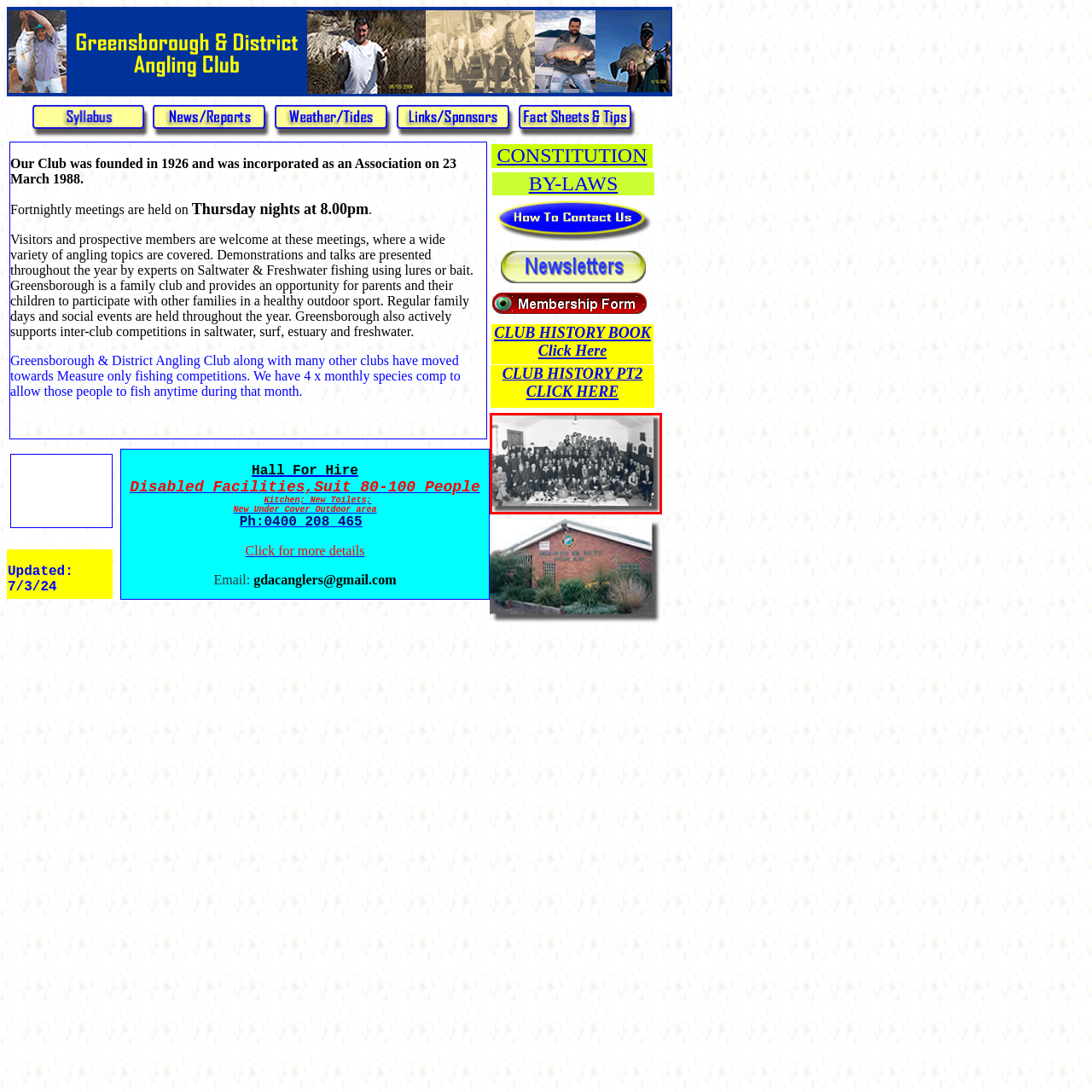What is visible on the table in the foreground?
Observe the image inside the red bounding box carefully and formulate a detailed answer based on what you can infer from the visual content.

The environment is decorated simply, with fishing gear visible on a table in the foreground, which emphasizes the club's focus on angling and suggests that the event is related to the club's activities.